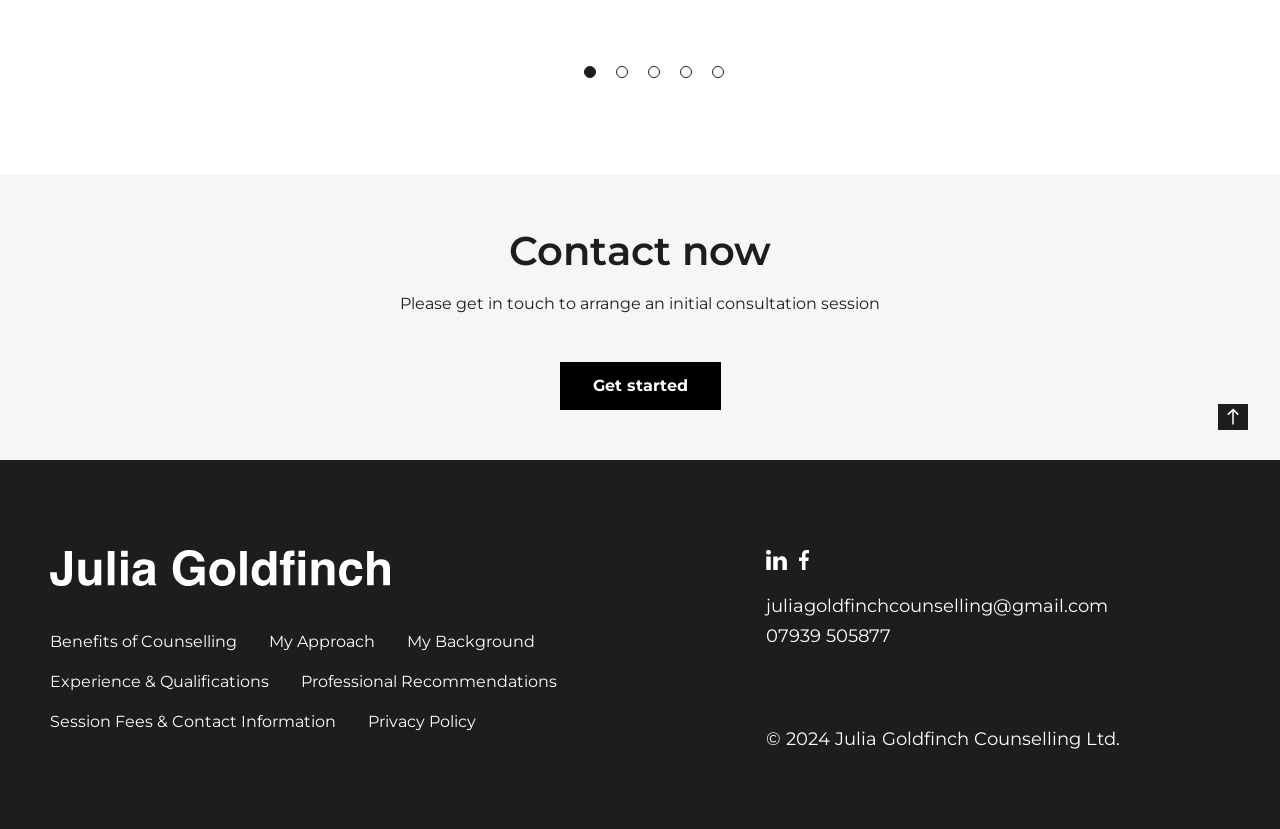Kindly provide the bounding box coordinates of the section you need to click on to fulfill the given instruction: "Send an email to juliagoldfinchcounselling@gmail.com".

[0.599, 0.718, 0.866, 0.744]